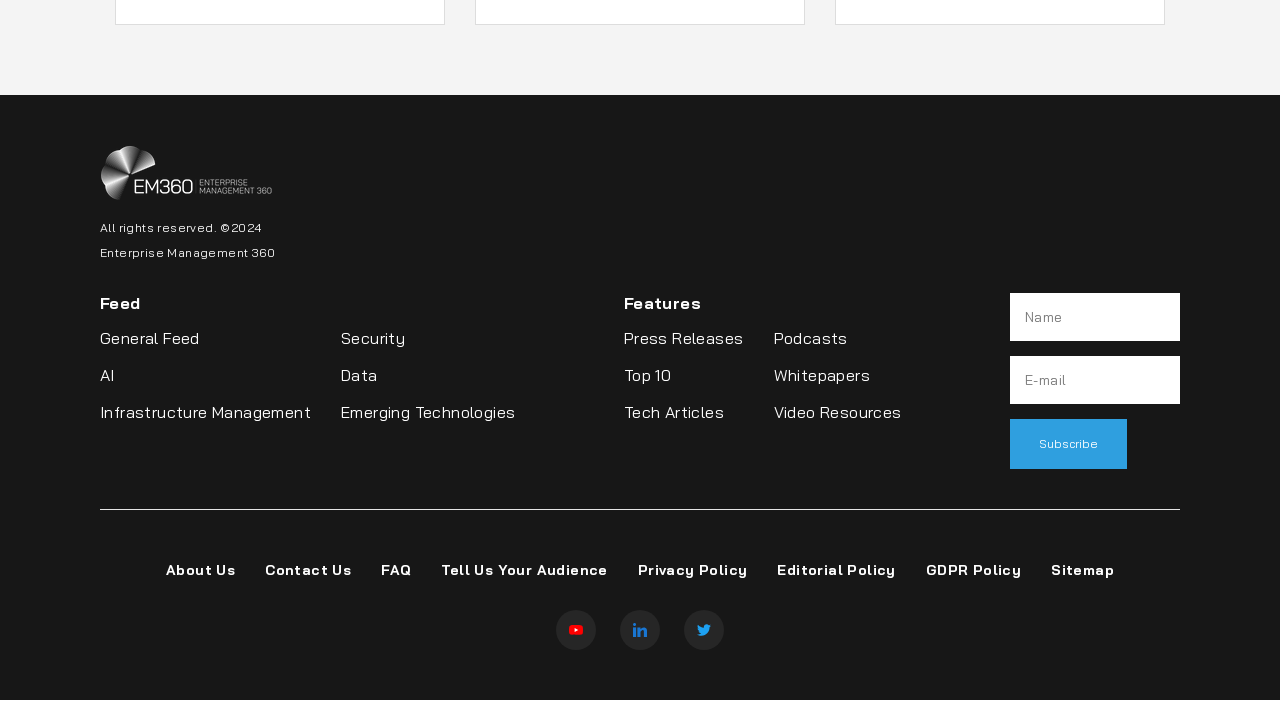Determine the coordinates of the bounding box for the clickable area needed to execute this instruction: "Visit the 'About Us' page".

[0.13, 0.798, 0.184, 0.827]